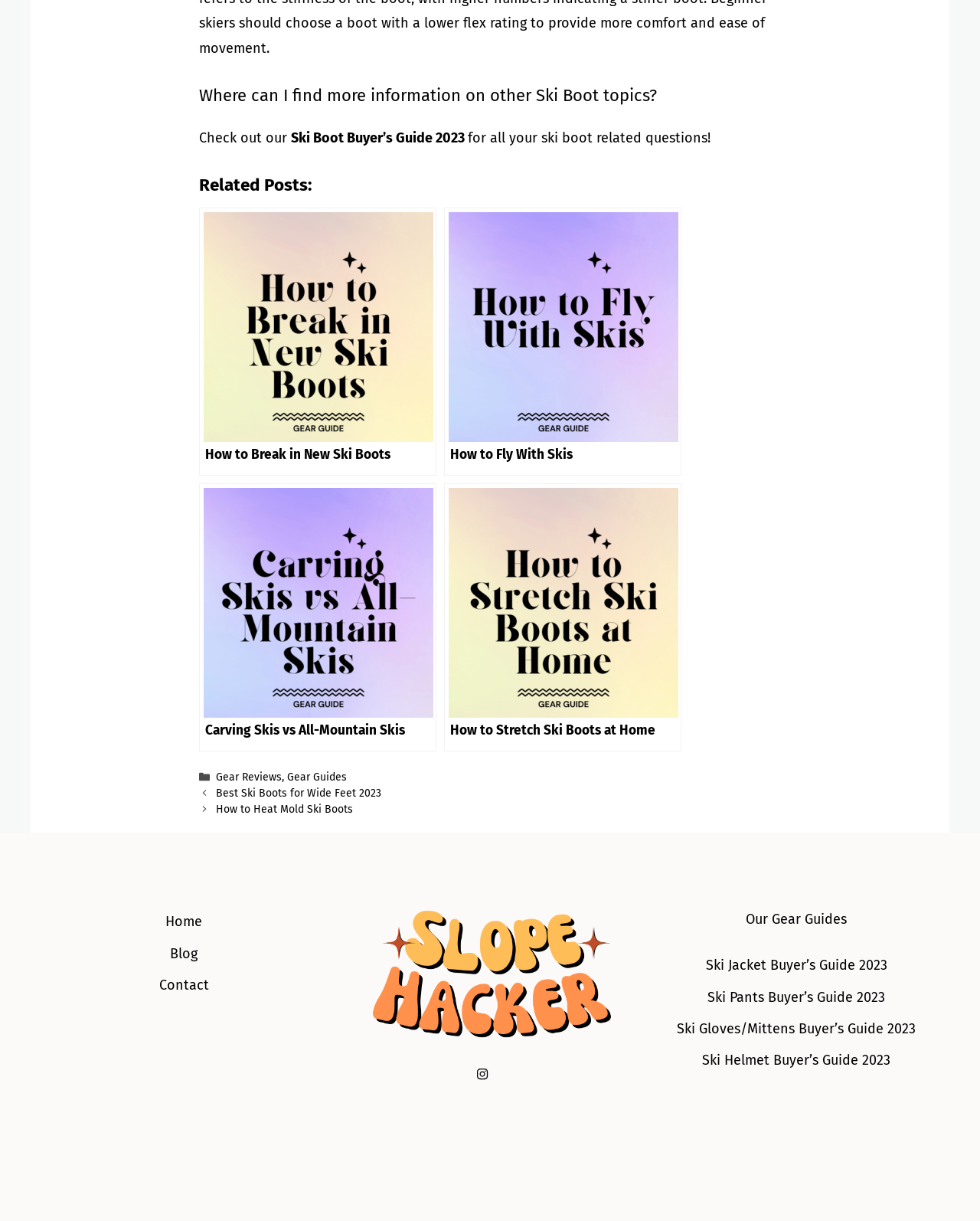Please identify the bounding box coordinates of the element I should click to complete this instruction: 'Go to the European STTC video channel'. The coordinates should be given as four float numbers between 0 and 1, like this: [left, top, right, bottom].

None